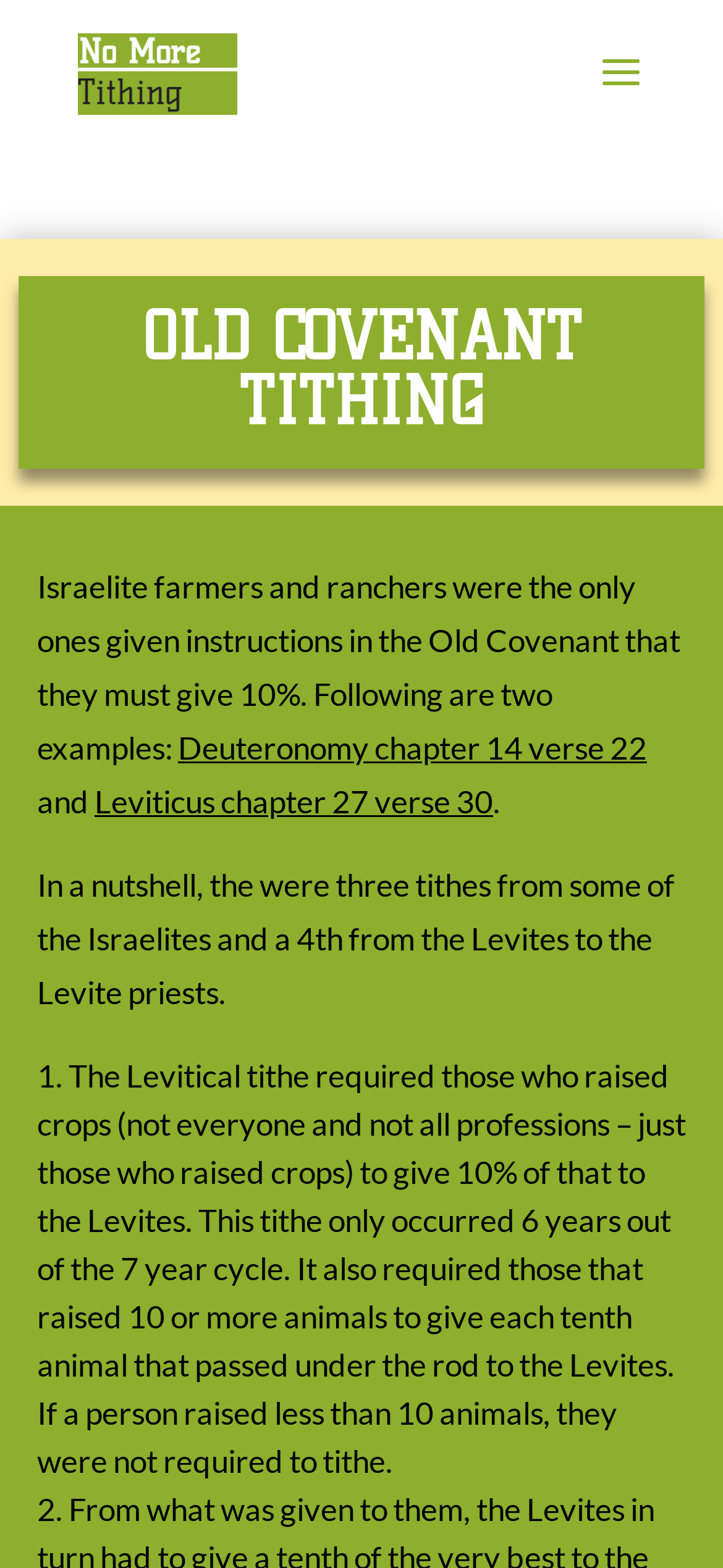What was required from those who raised 10 or more animals?
Answer the question with detailed information derived from the image.

According to the webpage, those who raised 10 or more animals were required to give each tenth animal that passed under the rod to the Levites, as mentioned in the text 'This tithe only occurred 6 years out of the 7 year cycle. It also required those that raised 10 or more animals to give each tenth animal that passed under the rod to the Levites.'